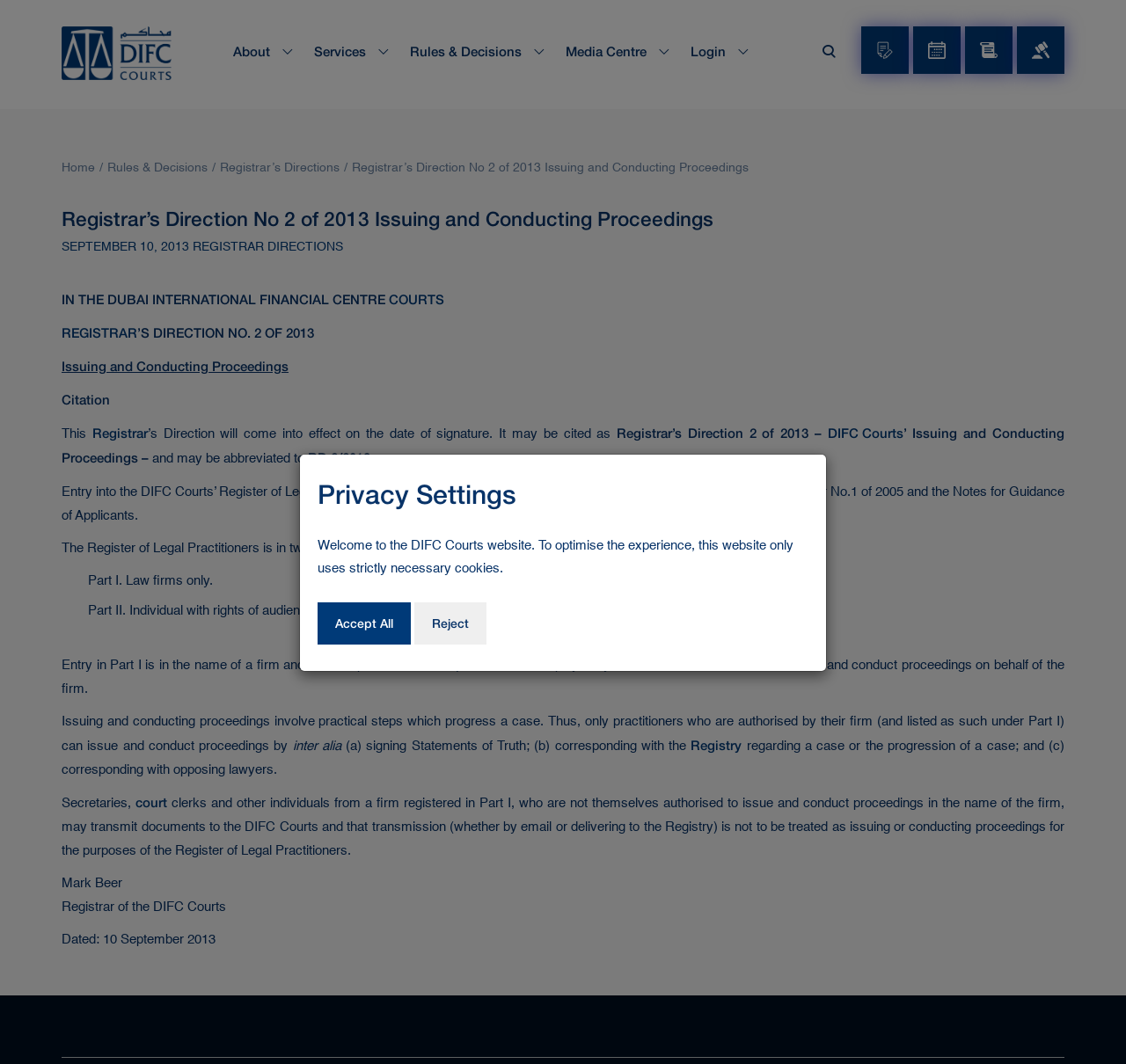Locate the bounding box coordinates of the element you need to click to accomplish the task described by this instruction: "Search for something".

None